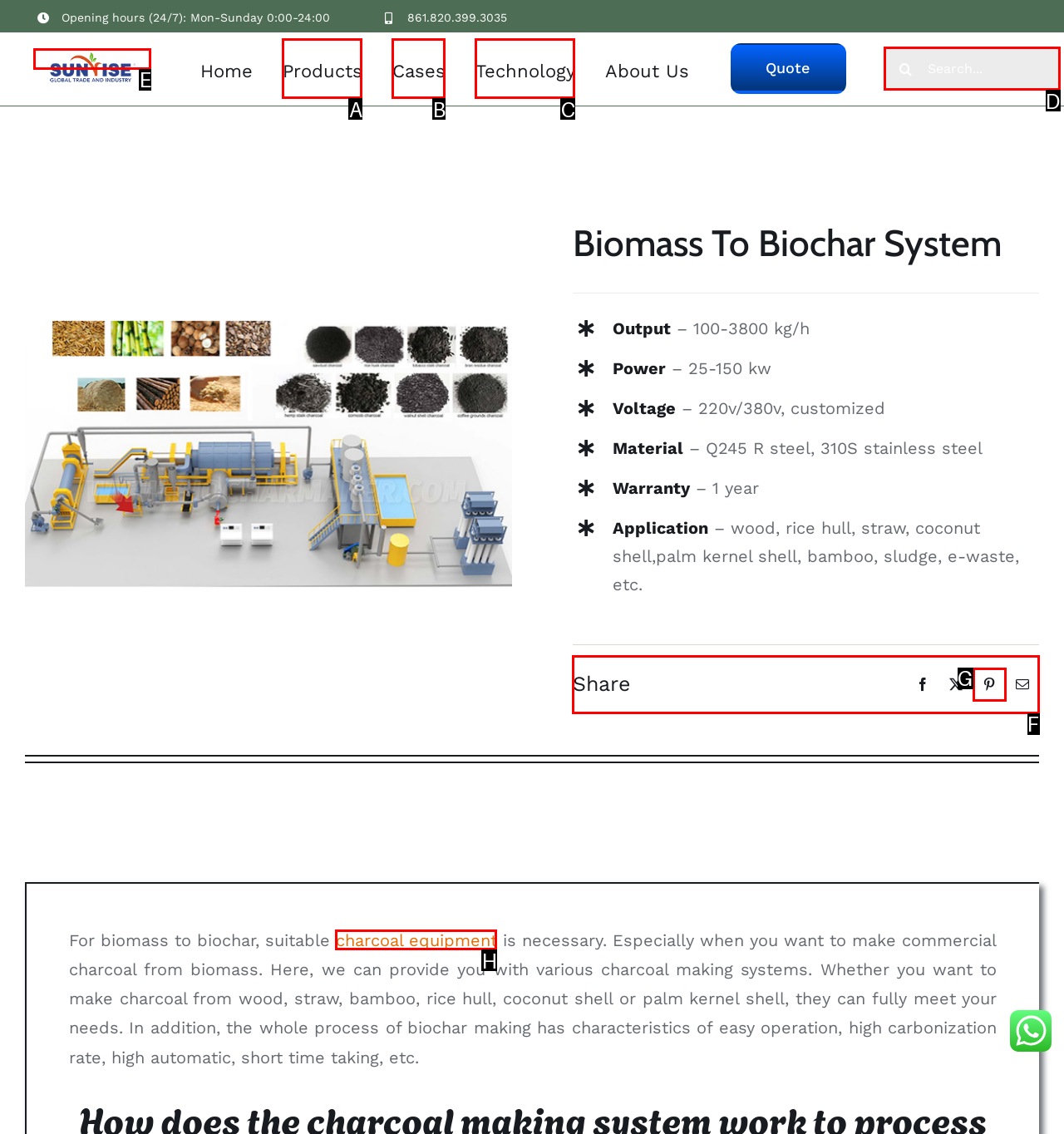Tell me which one HTML element I should click to complete the following instruction: Click the logo
Answer with the option's letter from the given choices directly.

E